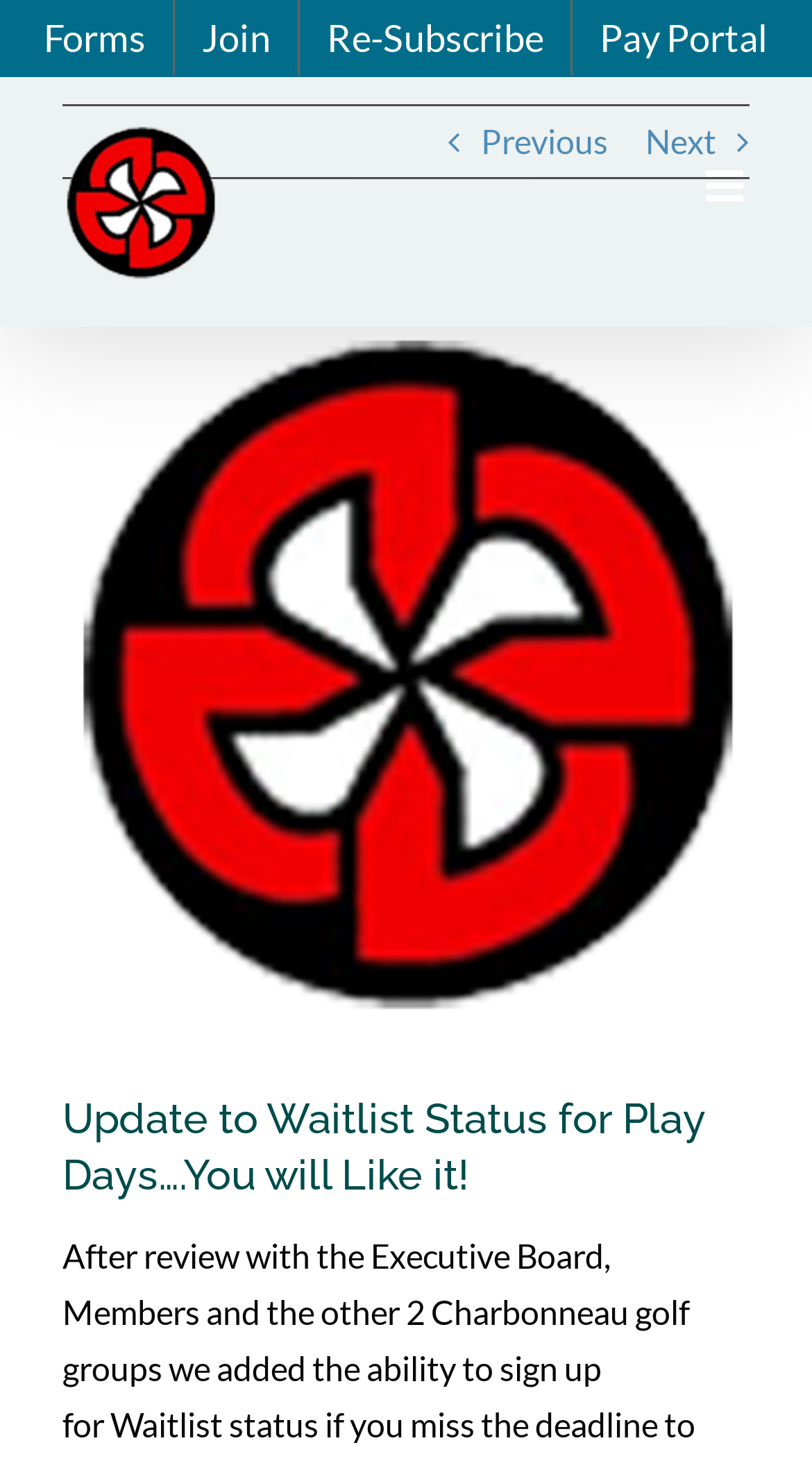Generate the title text from the webpage.

Update to Waitlist Status for Play Days….You will Like it!